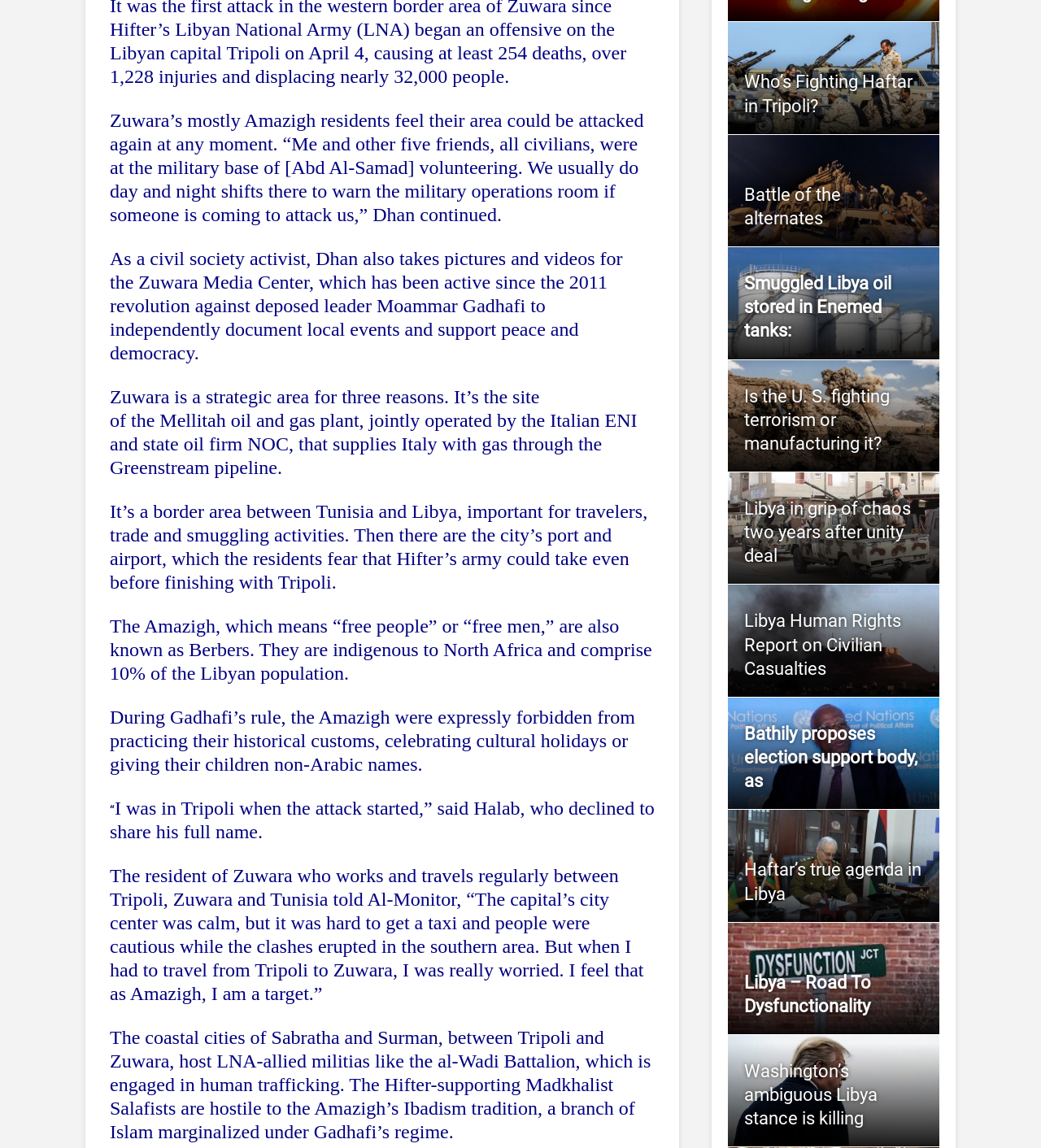Please provide a comprehensive response to the question based on the details in the image: What is the name of the city center mentioned in the eighth paragraph?

The eighth paragraph mentions 'The capital’s city center was calm, but it was hard to get a taxi and people were cautious while the clashes erupted in the southern area.' Therefore, the city center mentioned is Tripoli.